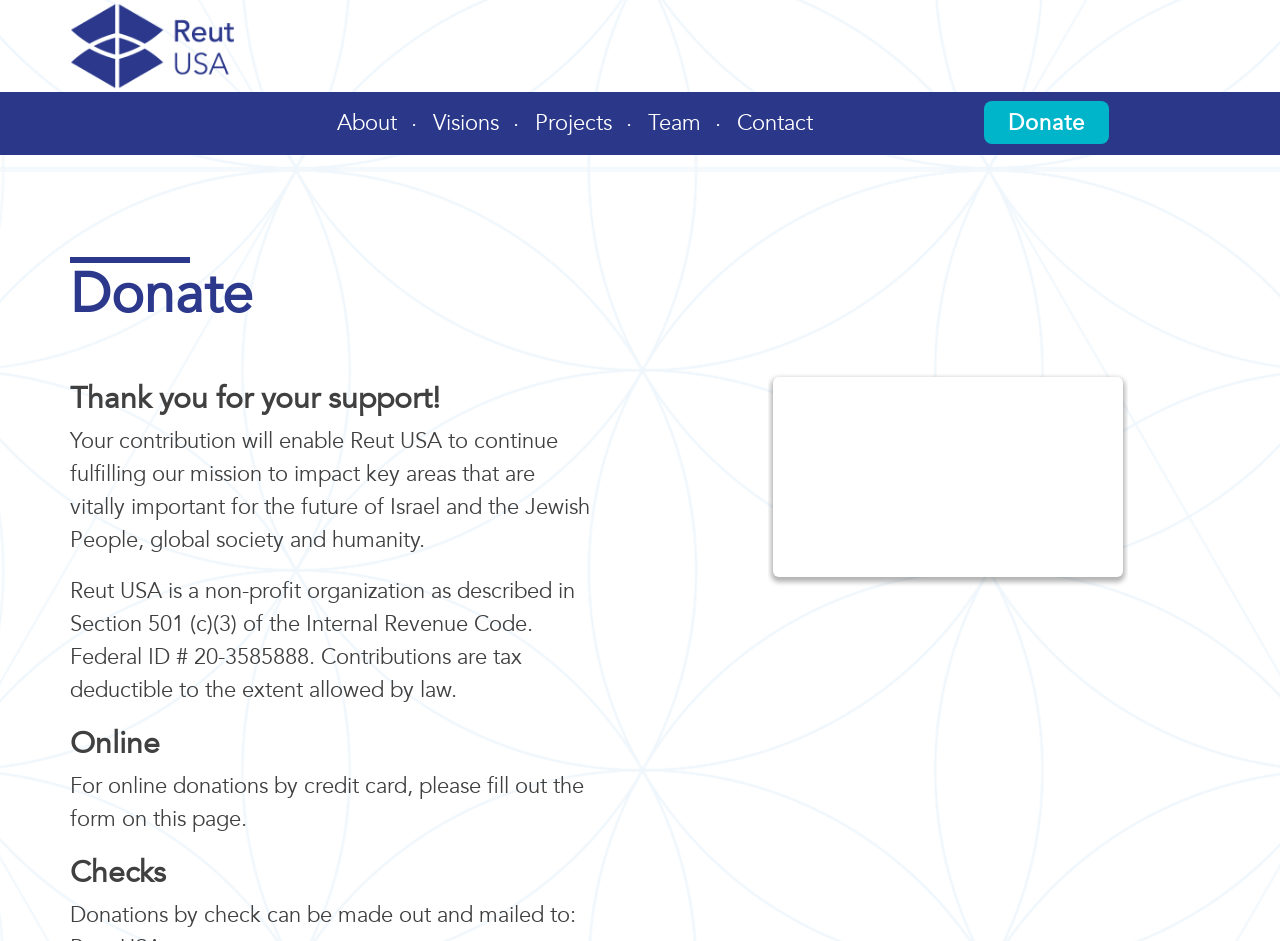What is the federal ID number of Reut USA?
Please provide a comprehensive answer based on the visual information in the image.

The federal ID number of Reut USA is mentioned in the static text element as 20-3585888.